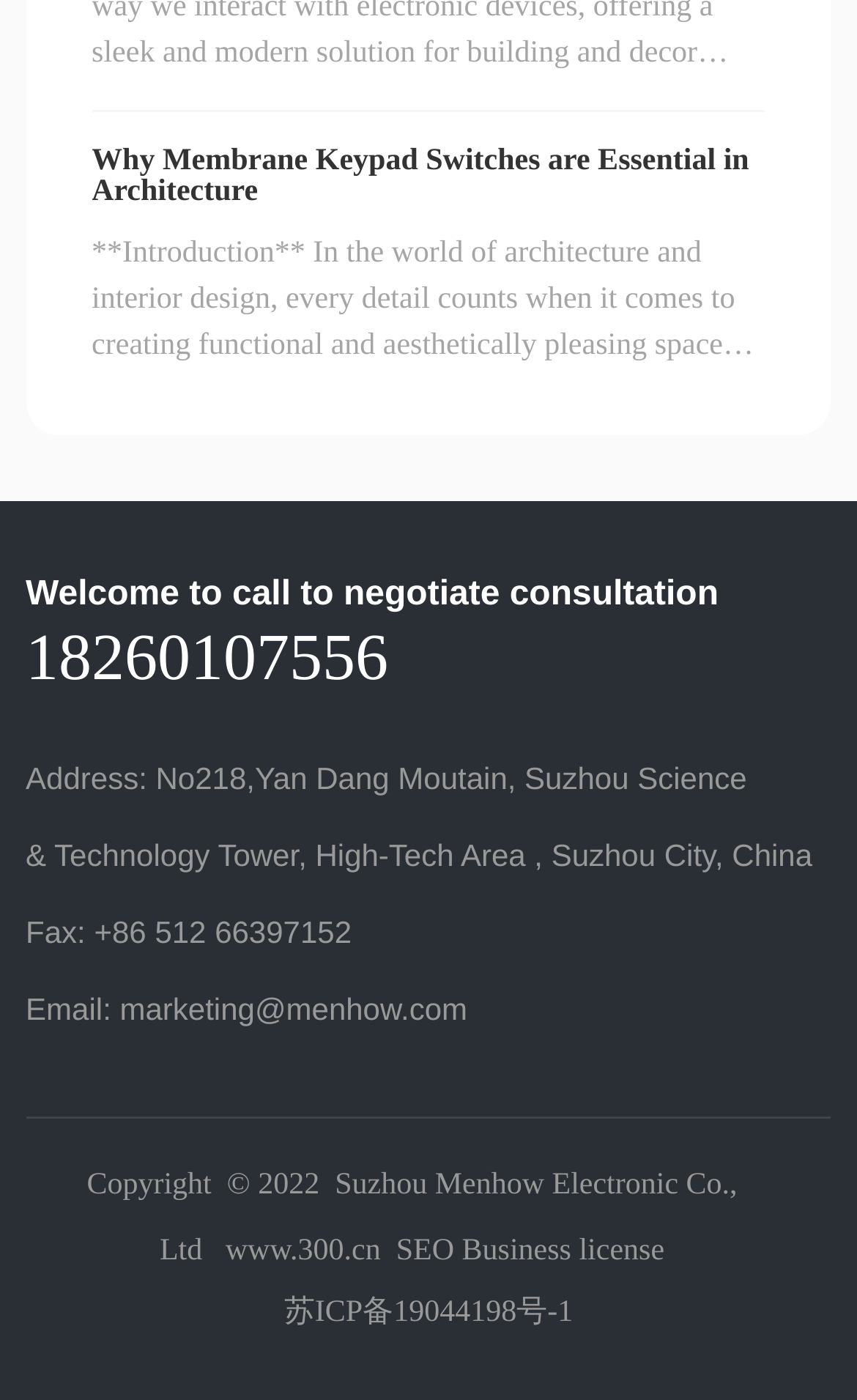Please answer the following question as detailed as possible based on the image: 
What is the topic of the article?

I found the topic of the article by looking at the link element with the bounding box coordinates [0.107, 0.103, 0.874, 0.149], which contains the text 'Why Membrane Keypad Switches are Essential in Architecture'.